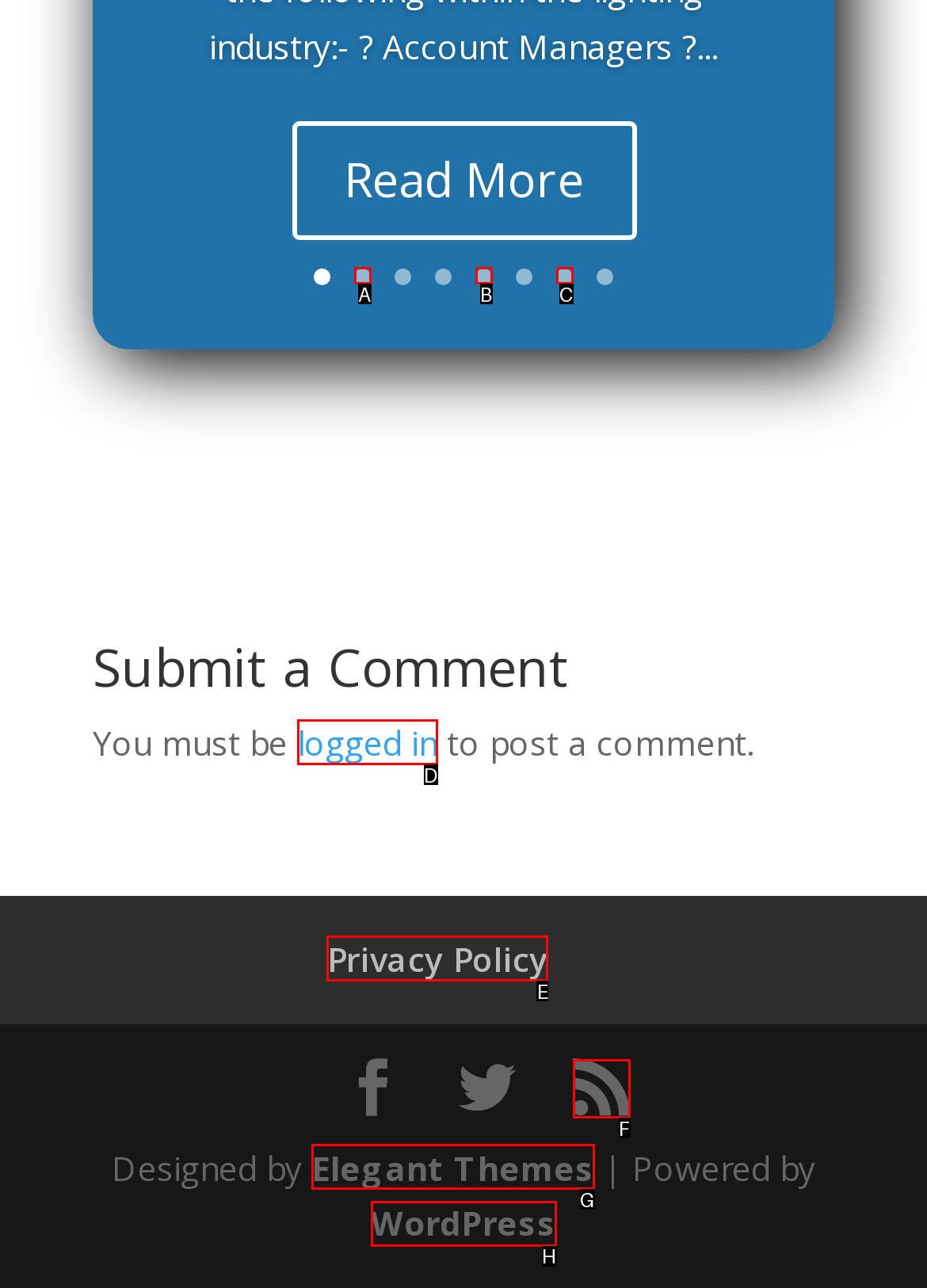From the available options, which lettered element should I click to complete this task: Log in?

D